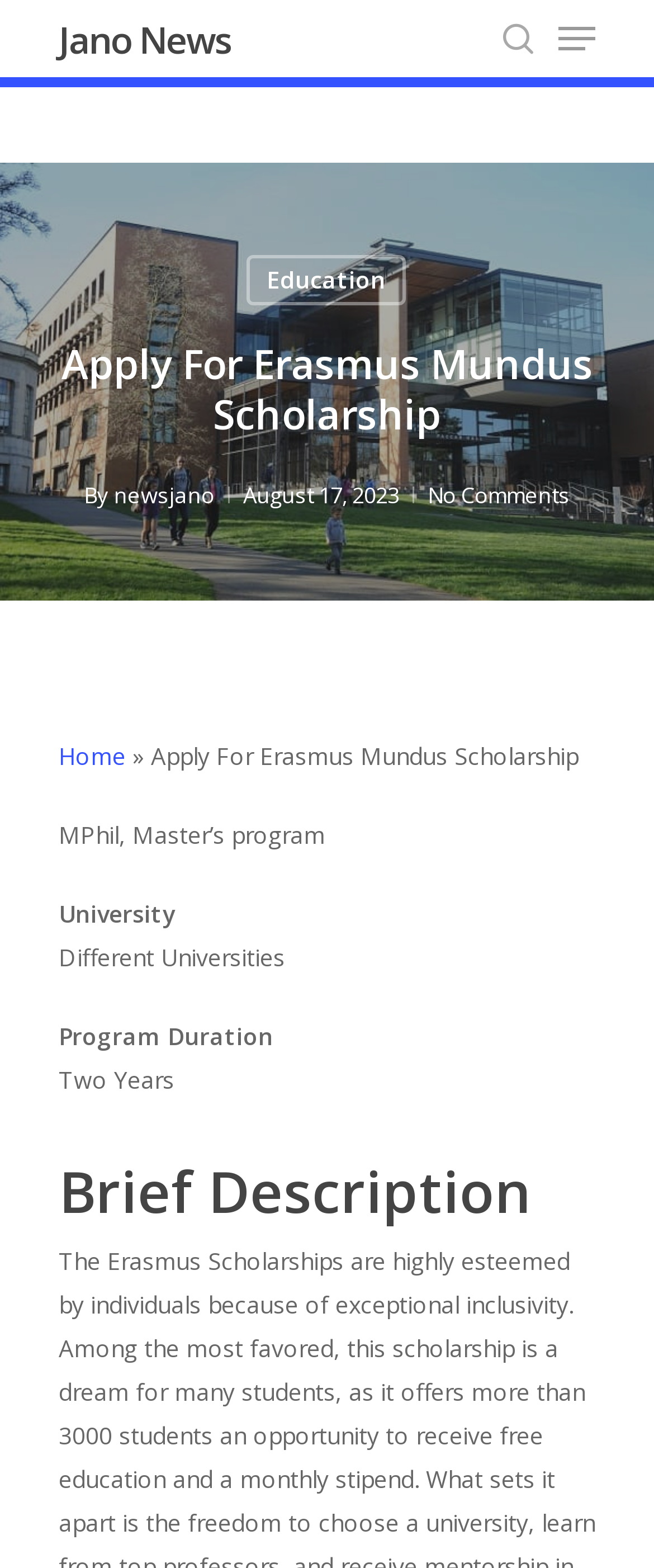Please determine the main heading text of this webpage.

Apply For Erasmus Mundus Scholarship